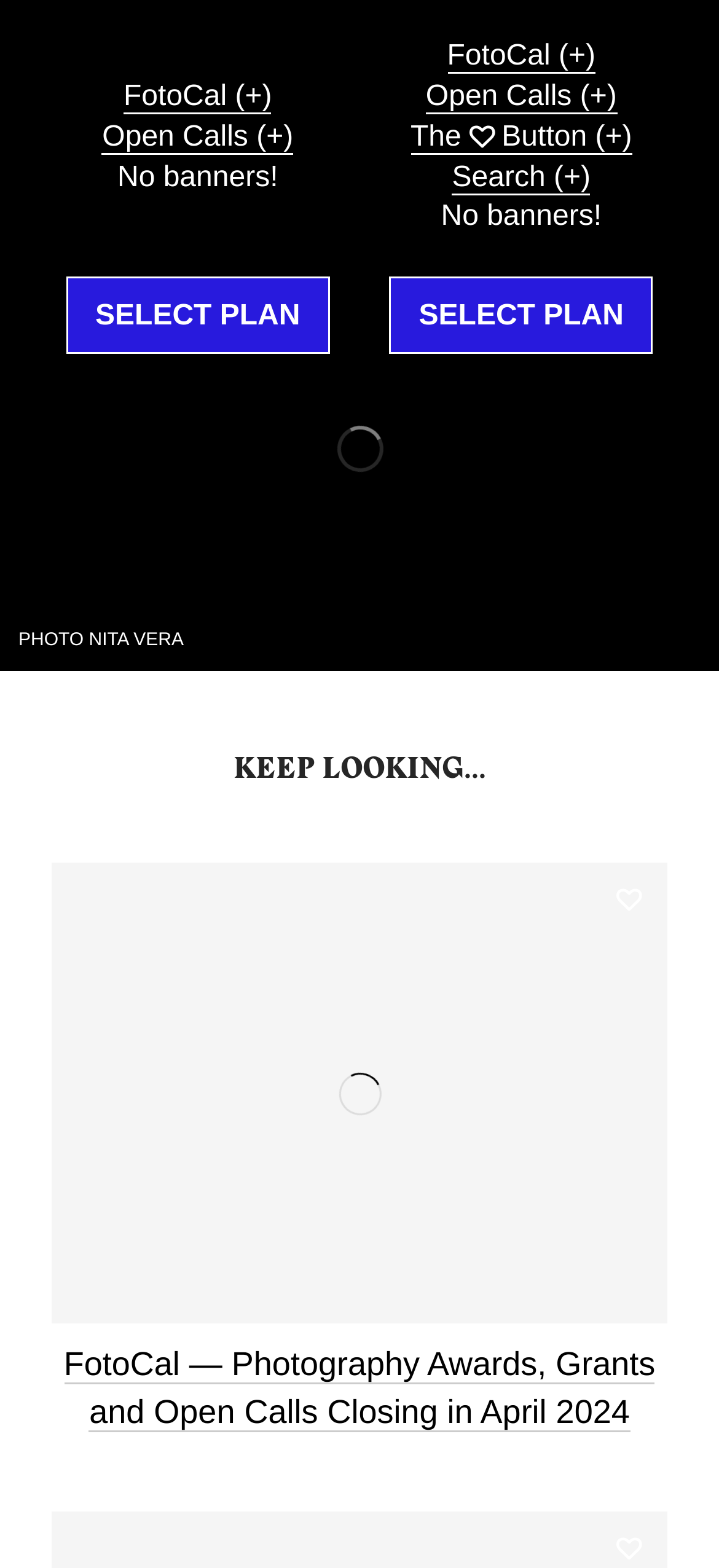Can you find the bounding box coordinates for the element to click on to achieve the instruction: "select a plan"?

[0.092, 0.176, 0.458, 0.225]